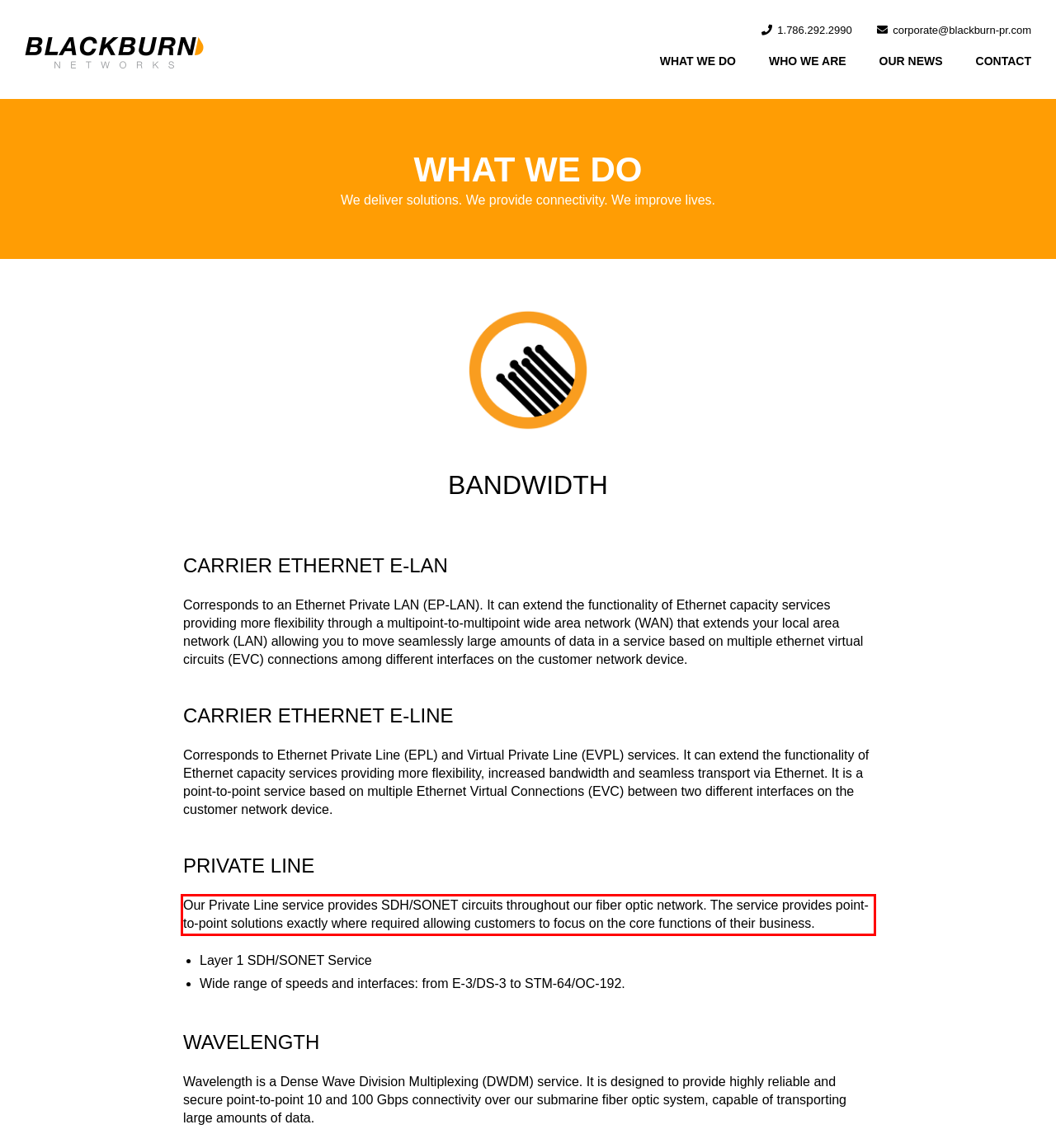Analyze the screenshot of a webpage where a red rectangle is bounding a UI element. Extract and generate the text content within this red bounding box.

Our Private Line service provides SDH/SONET circuits throughout our fiber optic network. The service provides point-to-point solutions exactly where required allowing customers to focus on the core functions of their business.